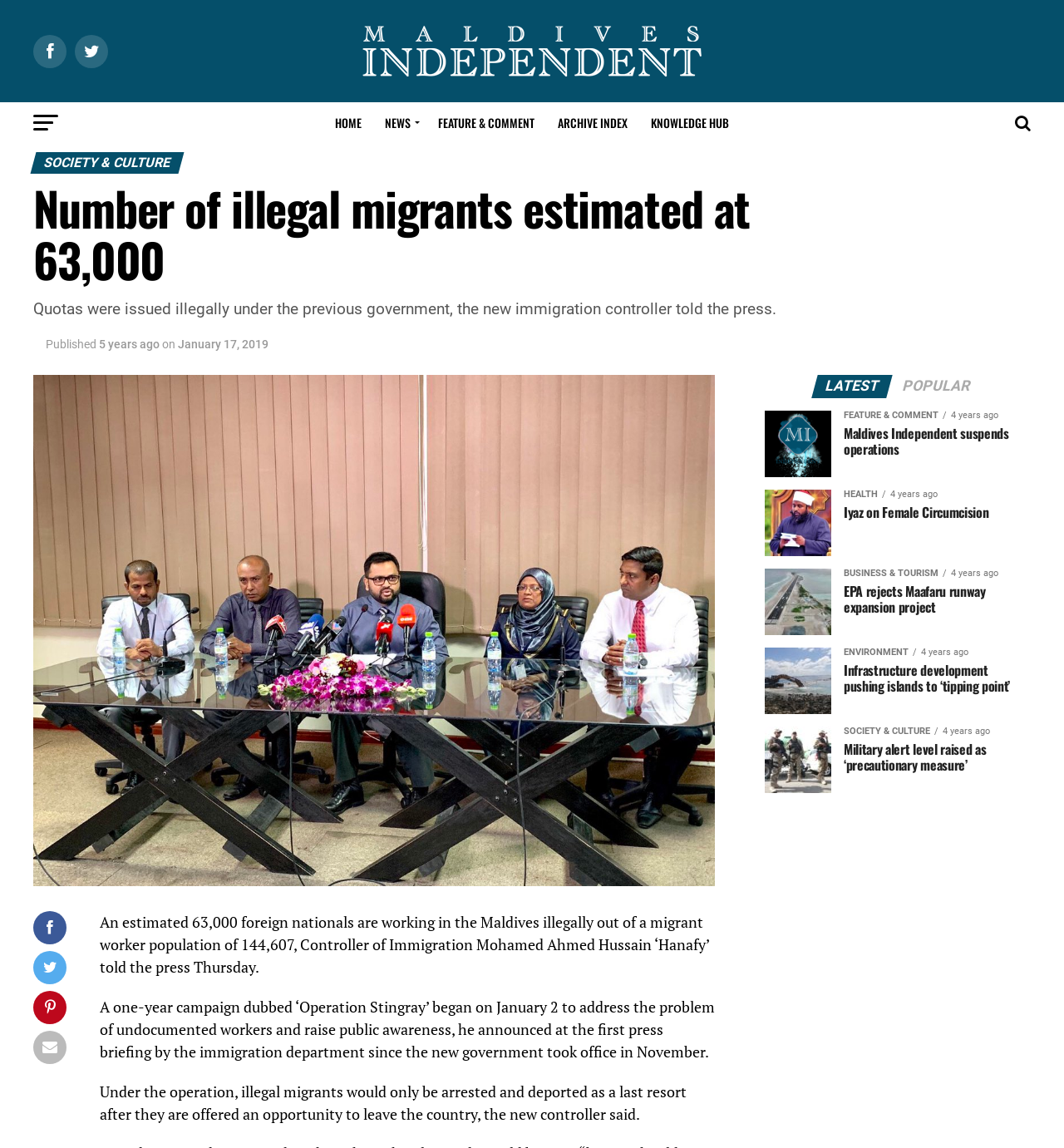Please indicate the bounding box coordinates for the clickable area to complete the following task: "Click on the HOME link". The coordinates should be specified as four float numbers between 0 and 1, i.e., [left, top, right, bottom].

[0.305, 0.089, 0.349, 0.125]